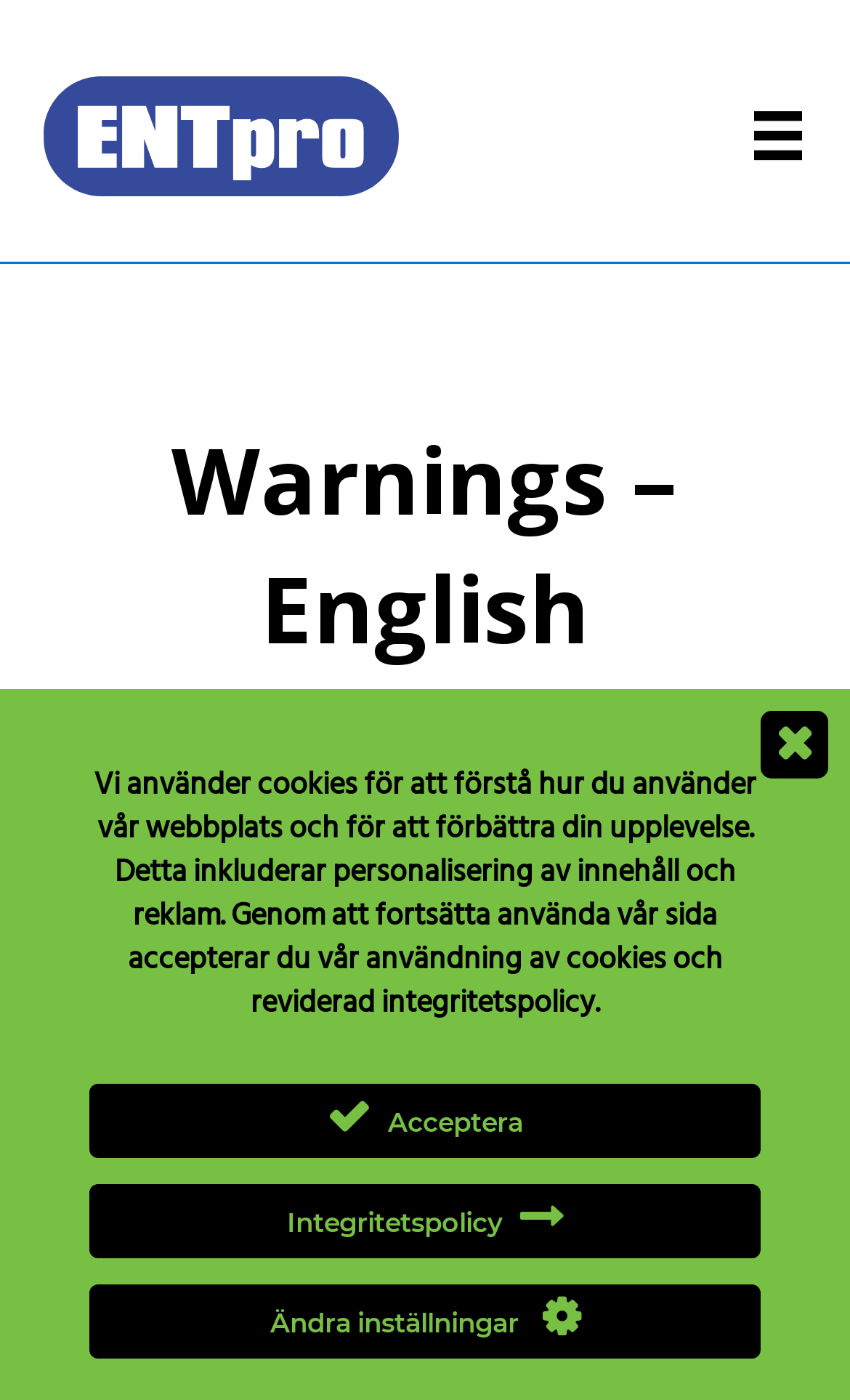Extract the bounding box of the UI element described as: "alt="ENTpro Logo" title="ENTpro Logo"".

[0.051, 0.08, 0.47, 0.109]